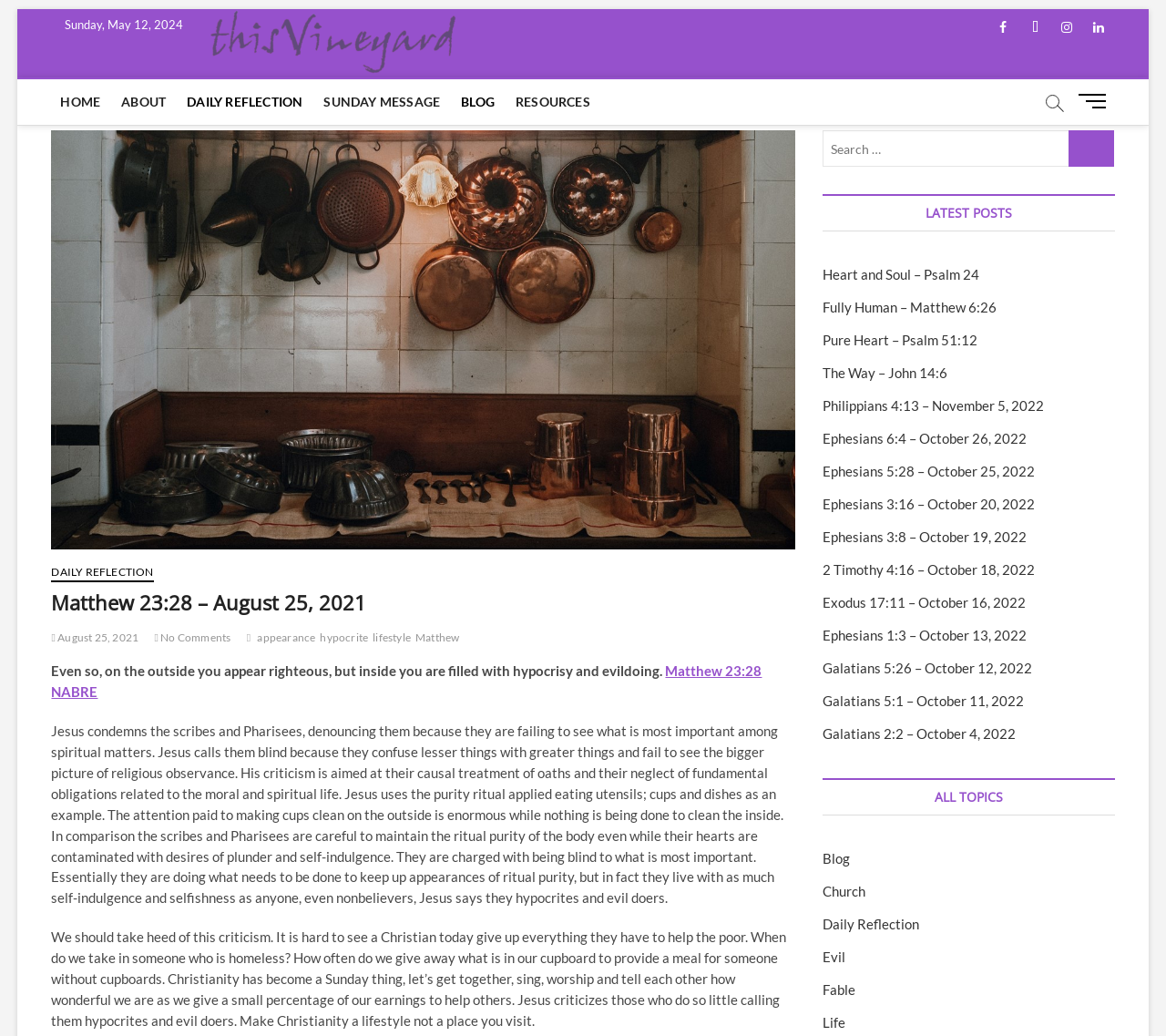Please determine the main heading text of this webpage.

Matthew 23:28 – August 25, 2021